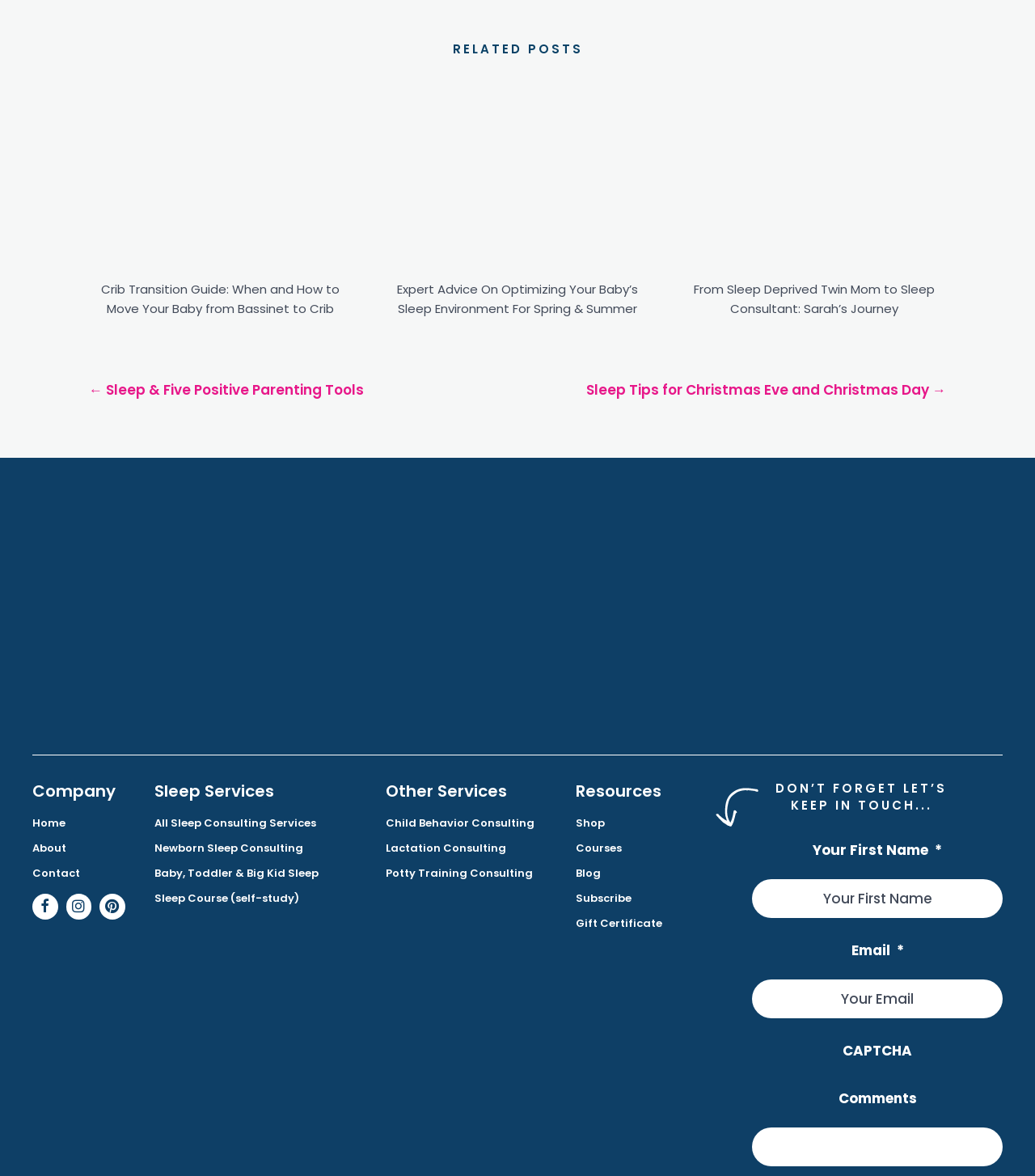Please specify the bounding box coordinates of the area that should be clicked to accomplish the following instruction: "Enter your first name". The coordinates should consist of four float numbers between 0 and 1, i.e., [left, top, right, bottom].

[0.727, 0.748, 0.969, 0.781]